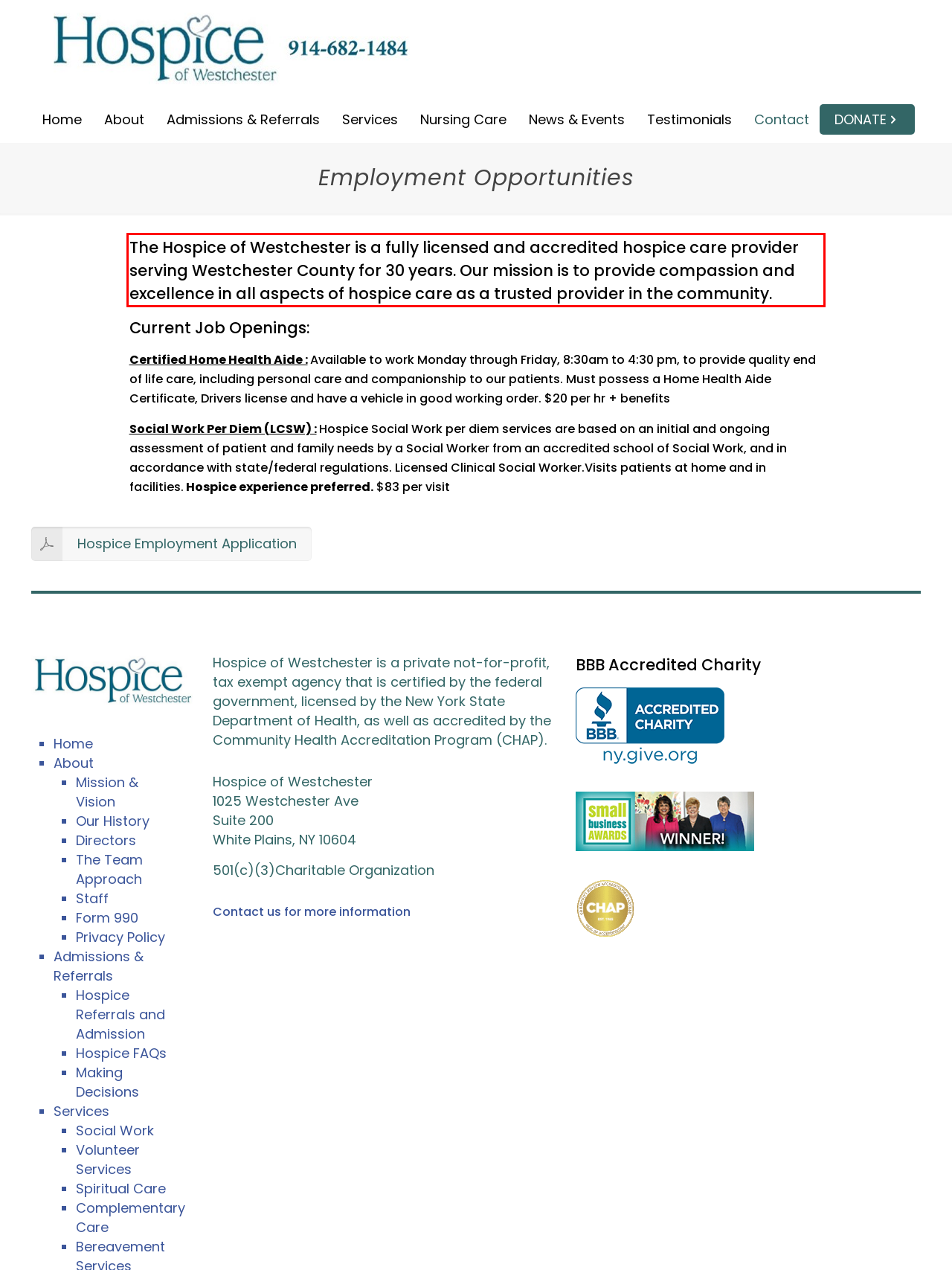In the screenshot of the webpage, find the red bounding box and perform OCR to obtain the text content restricted within this red bounding box.

The Hospice of Westchester is a fully licensed and accredited hospice care provider serving Westchester County for 30 years. Our mission is to provide compassion and excellence in all aspects of hospice care as a trusted provider in the community.